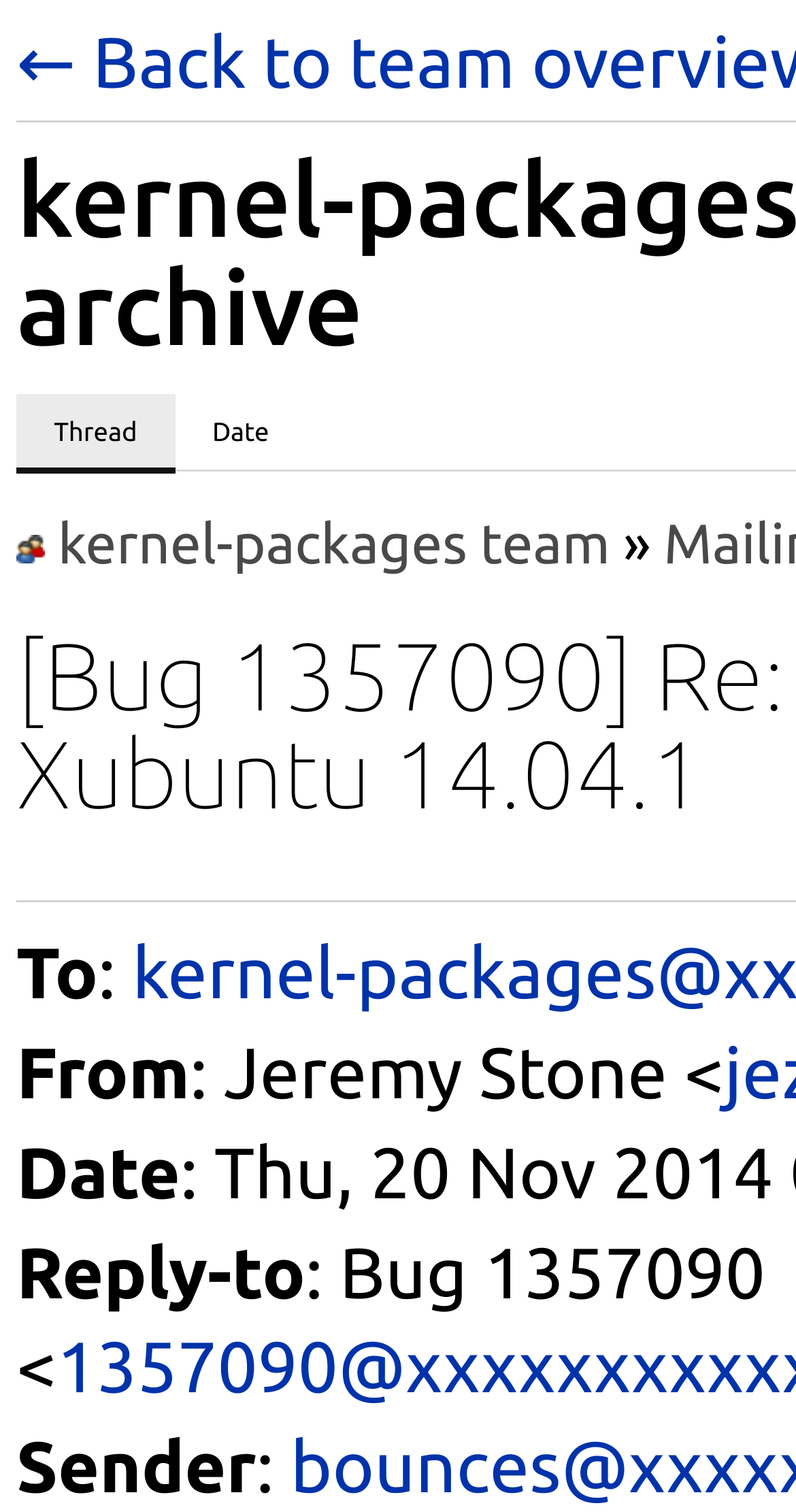Using the webpage screenshot and the element description kernel-packages team, determine the bounding box coordinates. Specify the coordinates in the format (top-left x, top-left y, bottom-right x, bottom-right y) with values ranging from 0 to 1.

[0.073, 0.341, 0.767, 0.381]